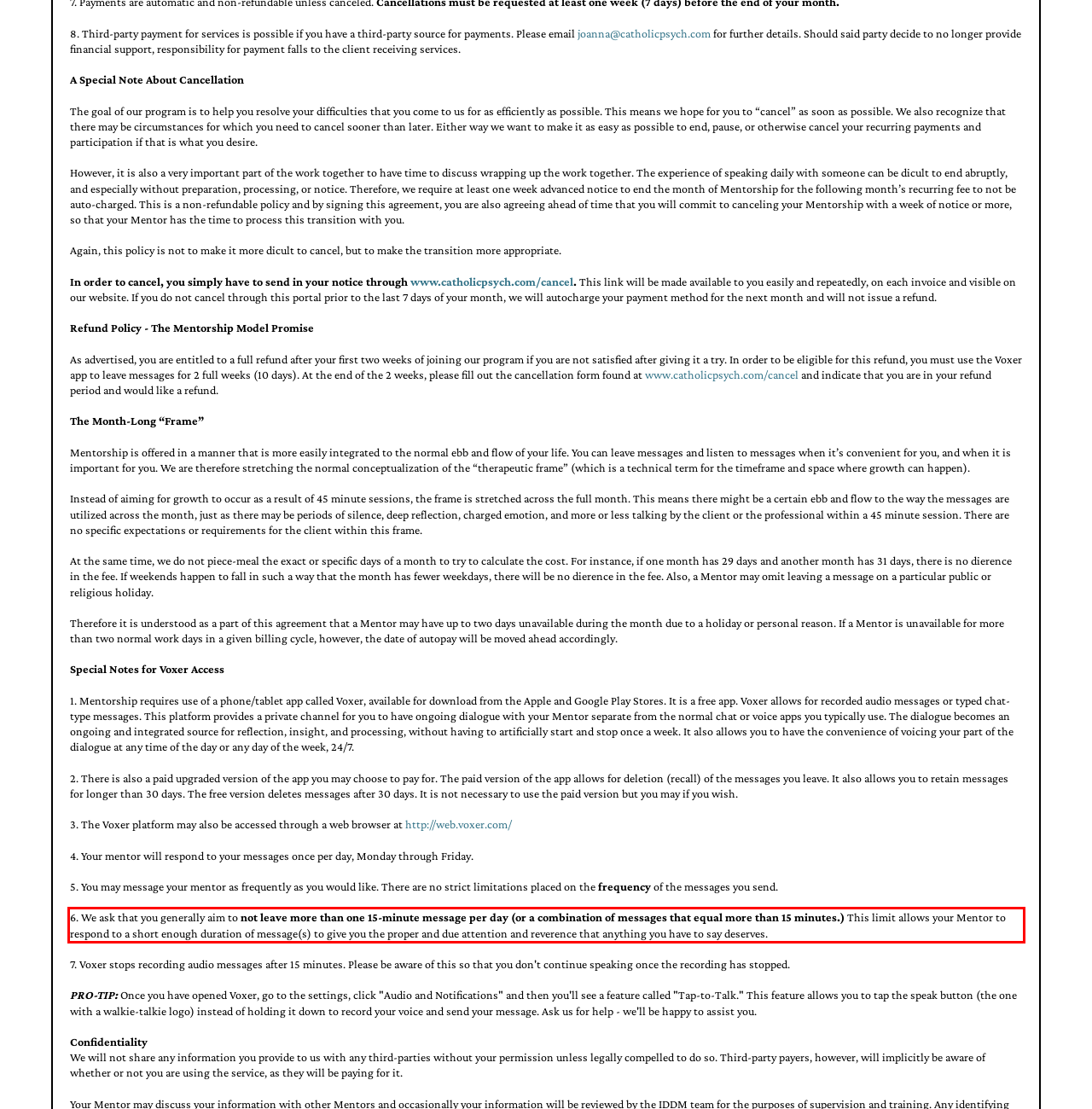From the screenshot of the webpage, locate the red bounding box and extract the text contained within that area.

6. We ask that you generally aim to not leave more than one 15-minute message per day (or a combination of messages that equal more than 15 minutes.) This limit allows your Mentor to respond to a short enough duration of message(s) to give you the proper and due attention and reverence that anything you have to say deserves.